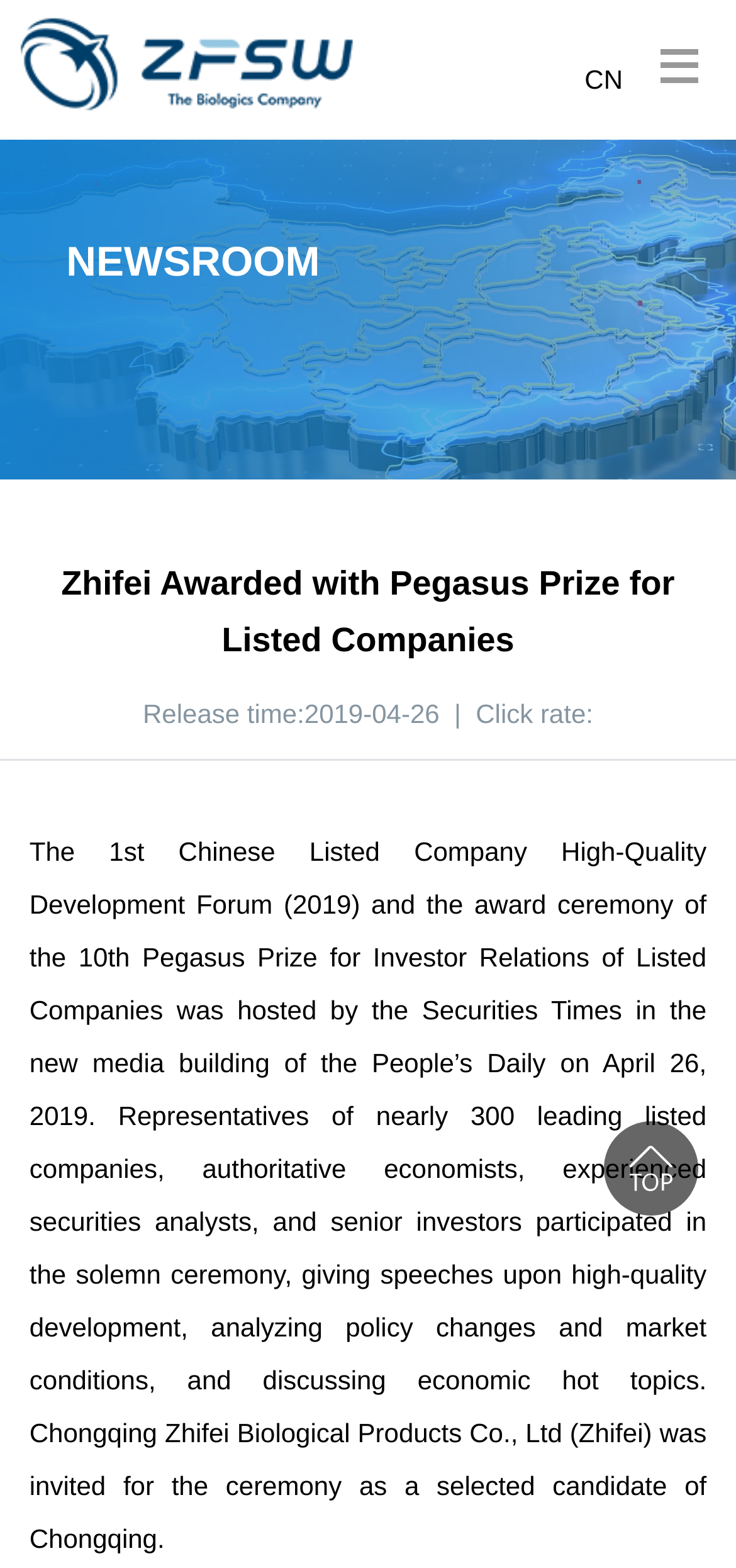What is the name of the newspaper that hosted the award ceremony?
Using the picture, provide a one-word or short phrase answer.

Securities Times